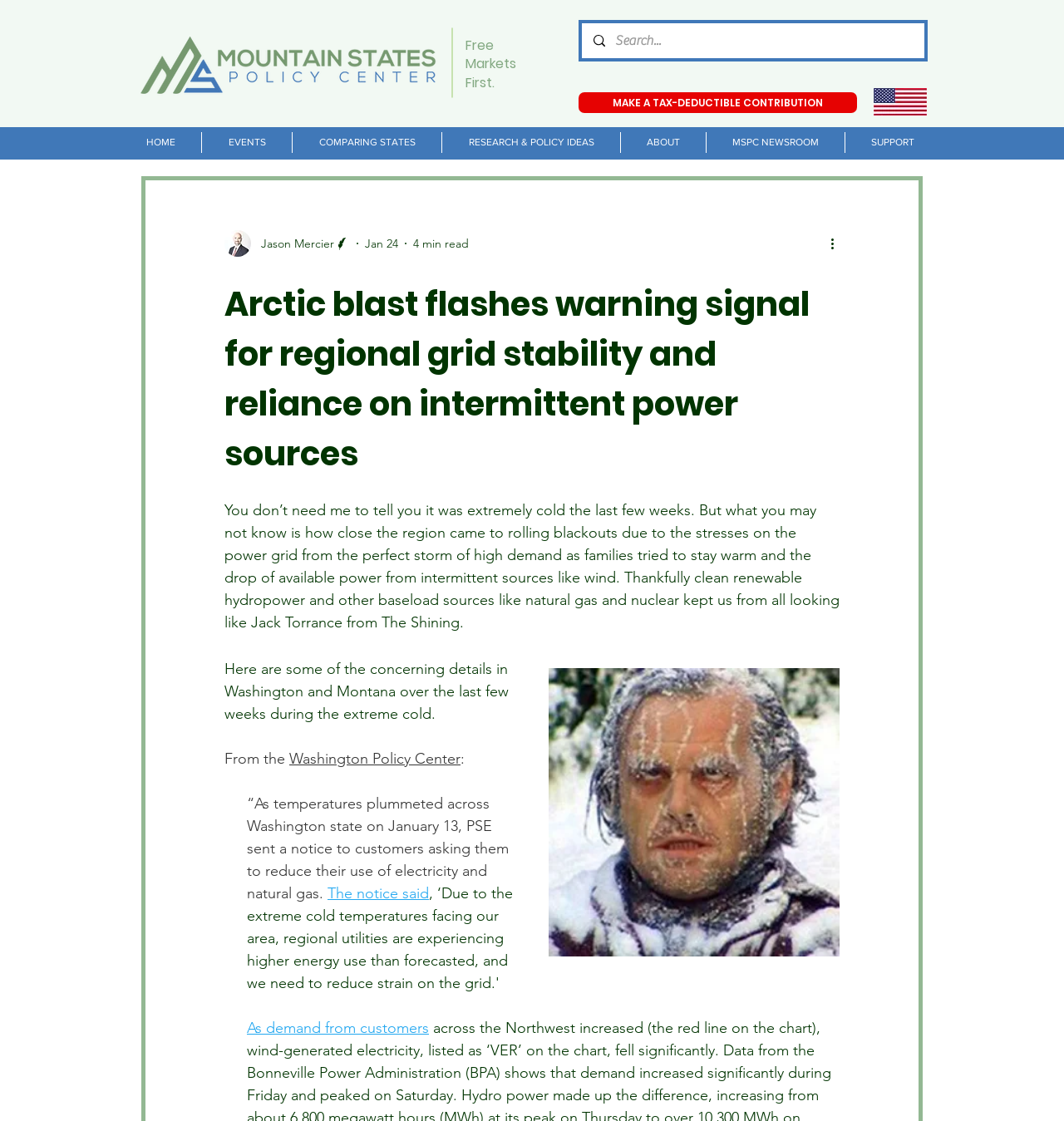Could you identify the text that serves as the heading for this webpage?

WHAT WE COVER